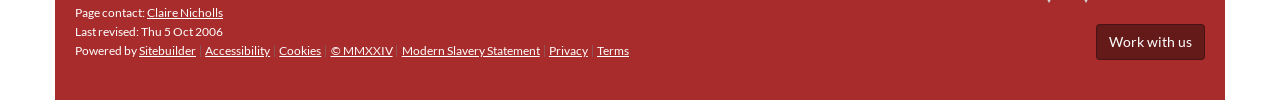Please indicate the bounding box coordinates for the clickable area to complete the following task: "Visit the Sitebuilder website". The coordinates should be specified as four float numbers between 0 and 1, i.e., [left, top, right, bottom].

[0.109, 0.433, 0.153, 0.583]